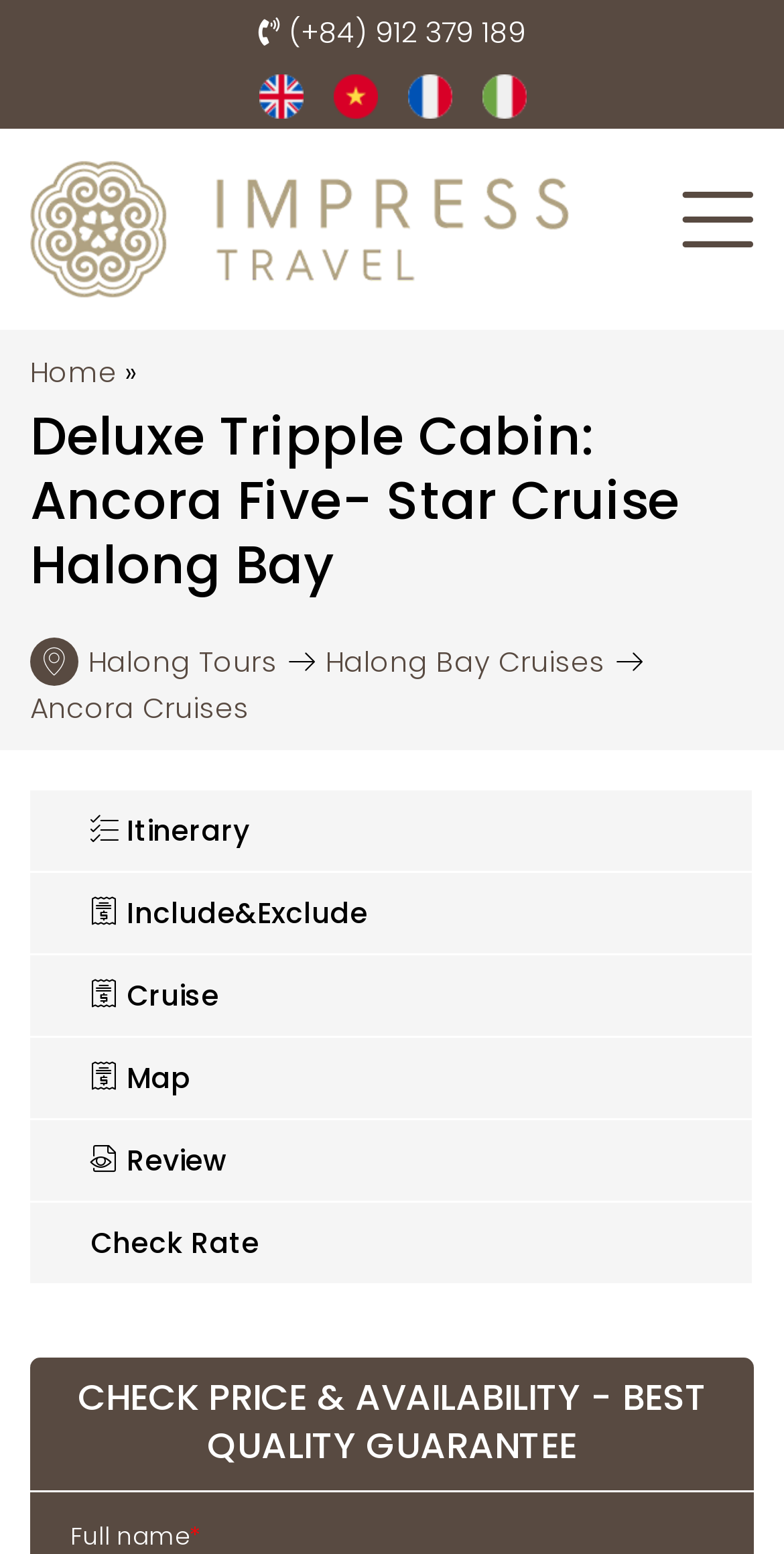What is included in this trip?
Based on the visual content, answer with a single word or a brief phrase.

Shuttle bus, entrance fees, taxes, service charge, English speaking guide